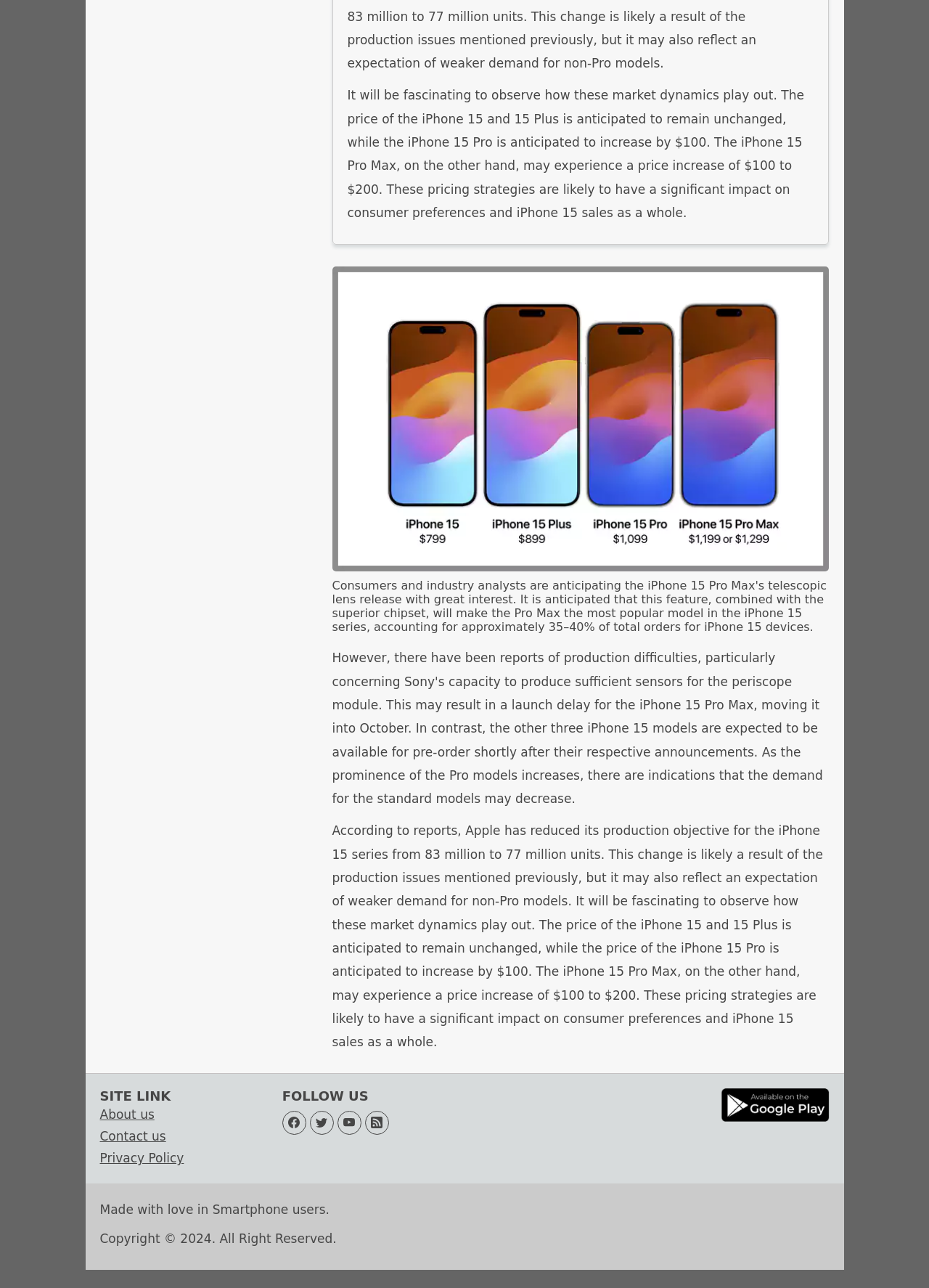Given the content of the image, can you provide a detailed answer to the question?
What is the copyright year mentioned at the bottom of the page?

The copyright year is mentioned in the StaticText element at the bottom of the page, which states 'Copyright © 2024. All Right Reserved.'.